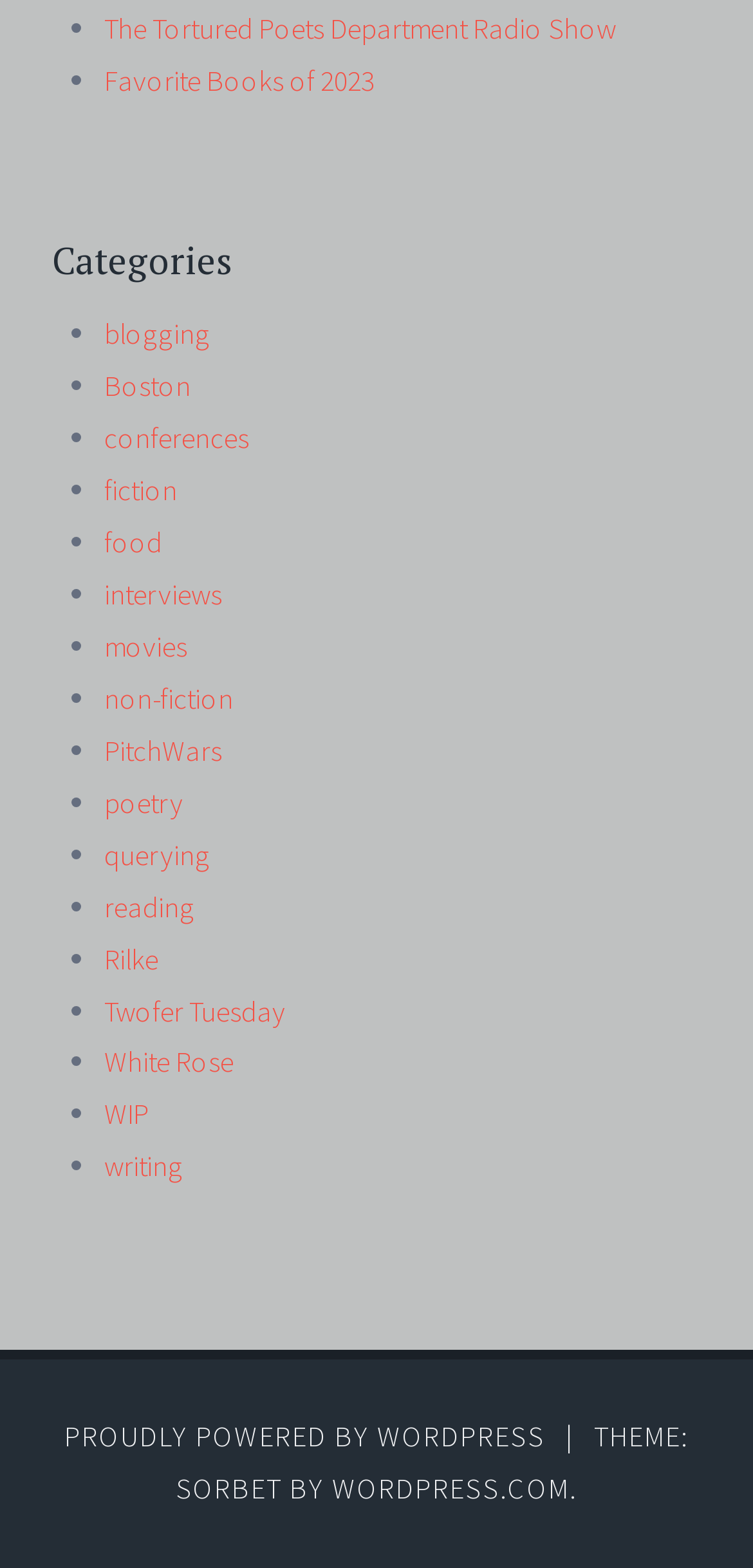Pinpoint the bounding box coordinates of the clickable area necessary to execute the following instruction: "View Favorite Books of 2023". The coordinates should be given as four float numbers between 0 and 1, namely [left, top, right, bottom].

[0.138, 0.04, 0.497, 0.063]